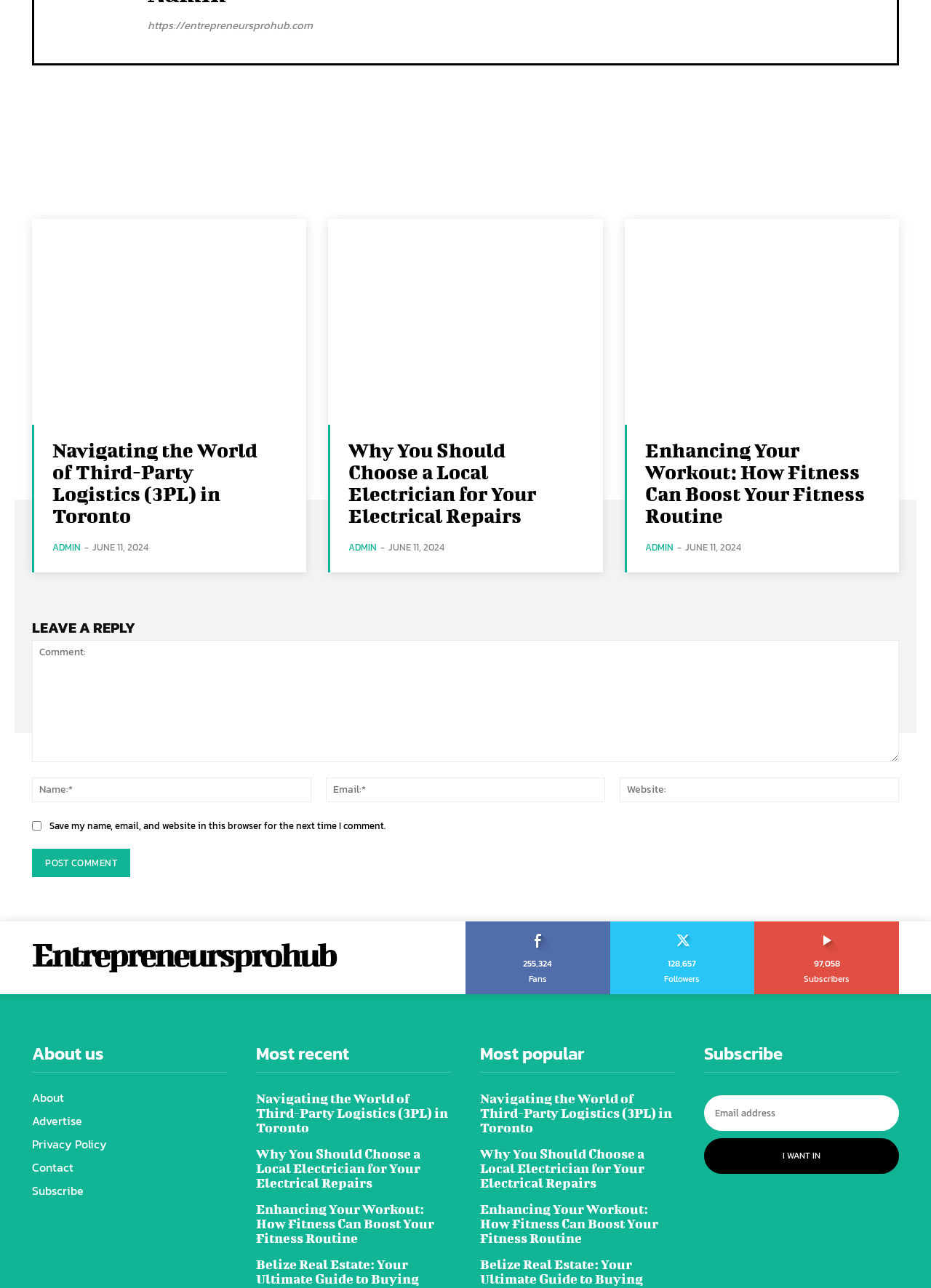What is the website's name?
Please give a detailed and thorough answer to the question, covering all relevant points.

The website's name can be found at the top of the webpage, where it says 'Entrepreneursprohub' in a link format.